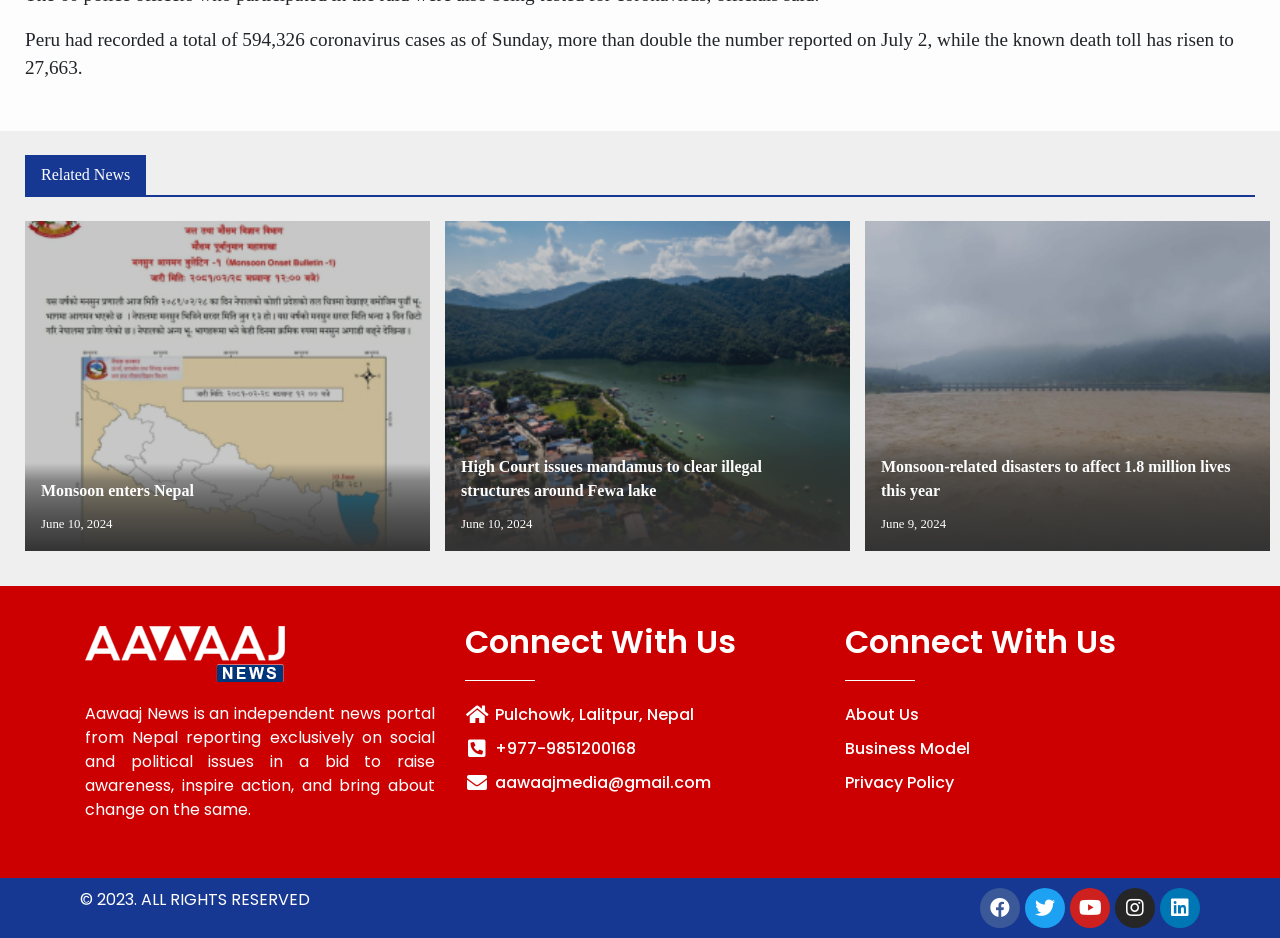Provide a one-word or short-phrase response to the question:
What is the total number of coronavirus cases in Peru?

594,326